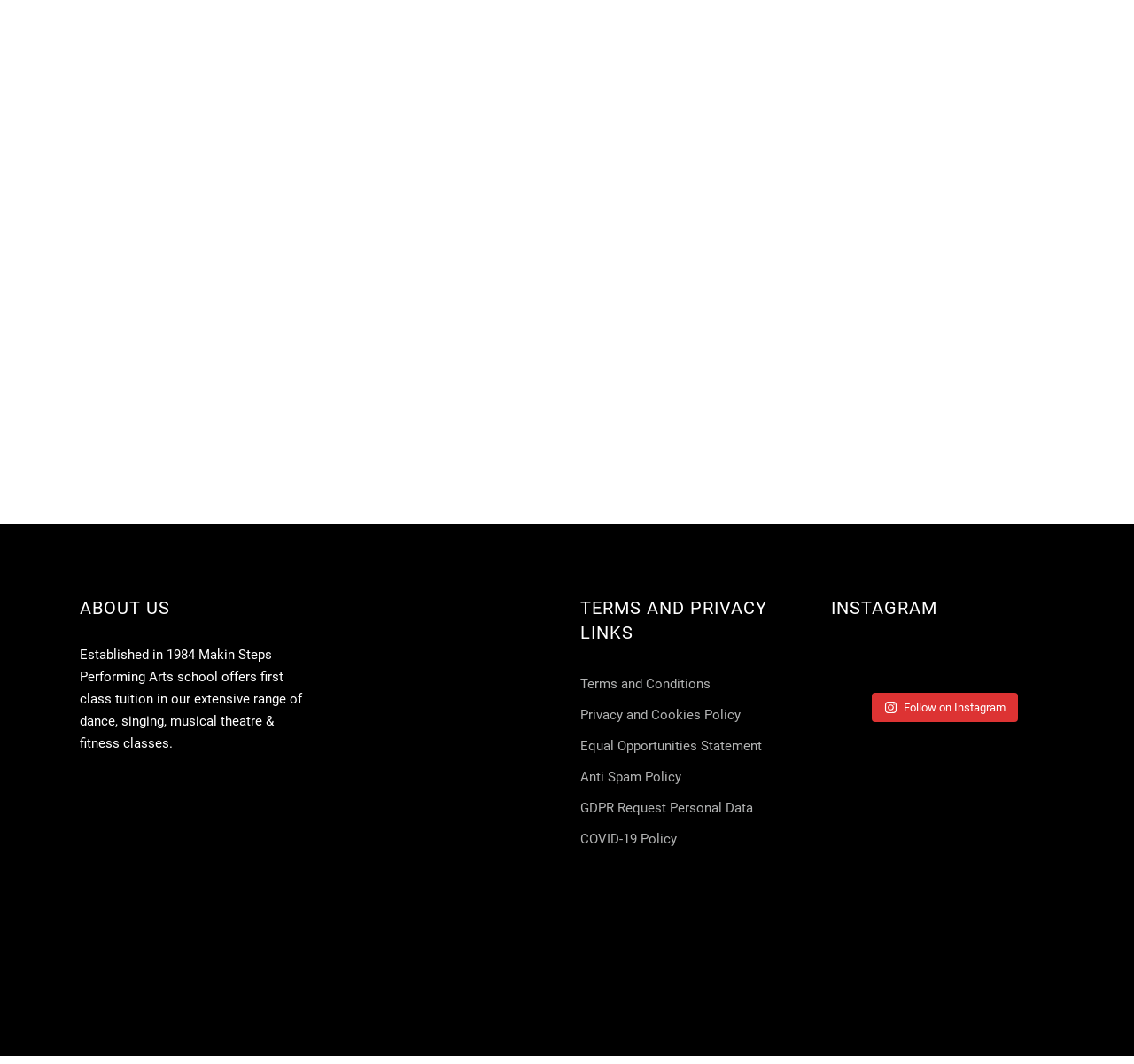Using the information shown in the image, answer the question with as much detail as possible: What is the name of the community centre?

The name of the community centre can be found in the image and link elements with the text 'Potter Street community centre'.